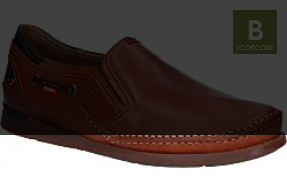What is the color of the leather?
We need a detailed and meticulous answer to the question.

The color of the leather can be determined by reading the caption, which describes the shoe as being crafted in a rich chestnut brown leather.